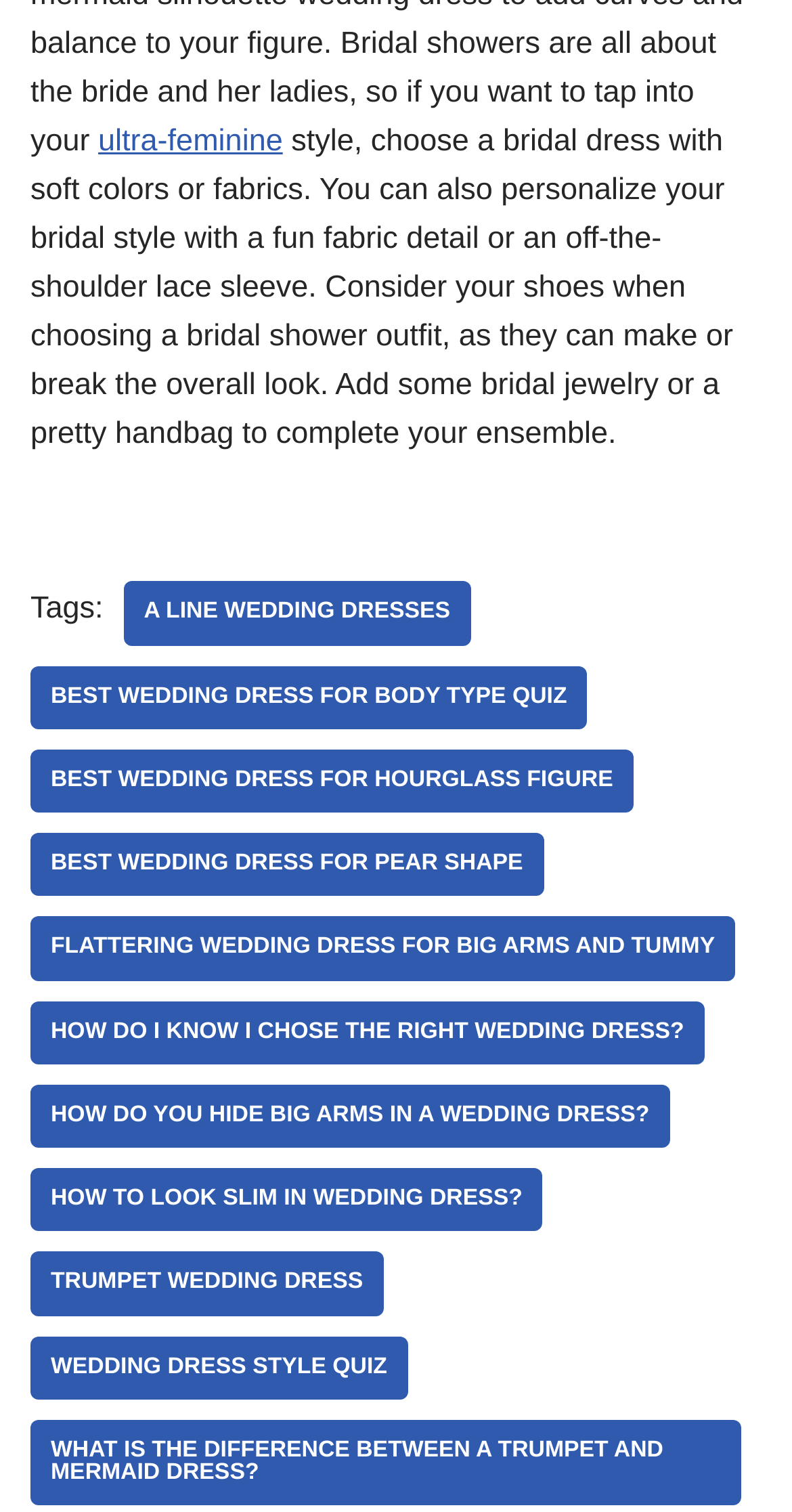Pinpoint the bounding box coordinates of the element to be clicked to execute the instruction: "learn about FLATTERING WEDDING DRESS FOR BIG ARMS AND TUMMY".

[0.038, 0.606, 0.928, 0.648]